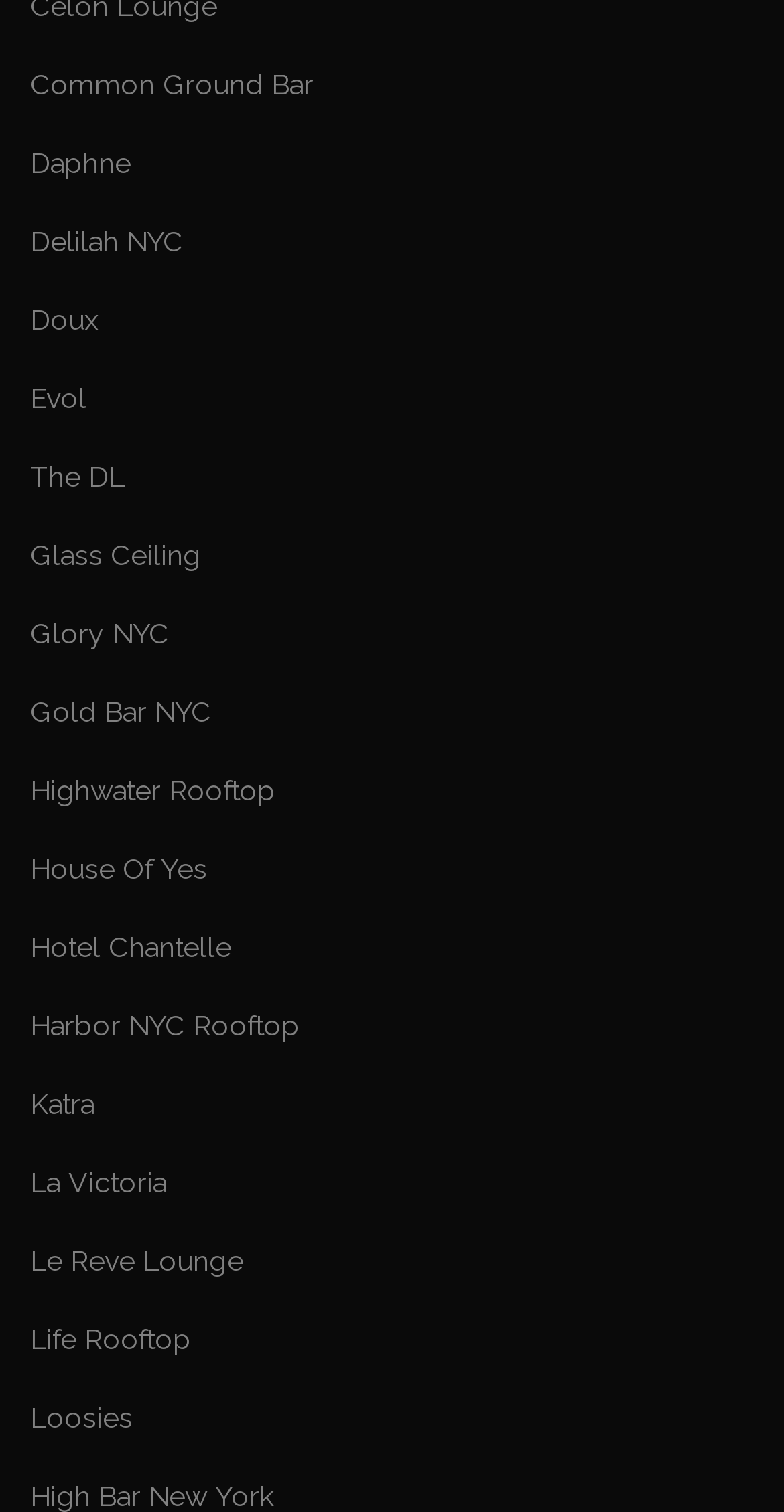Please answer the following question using a single word or phrase: What is the first bar listed?

Common Ground Bar